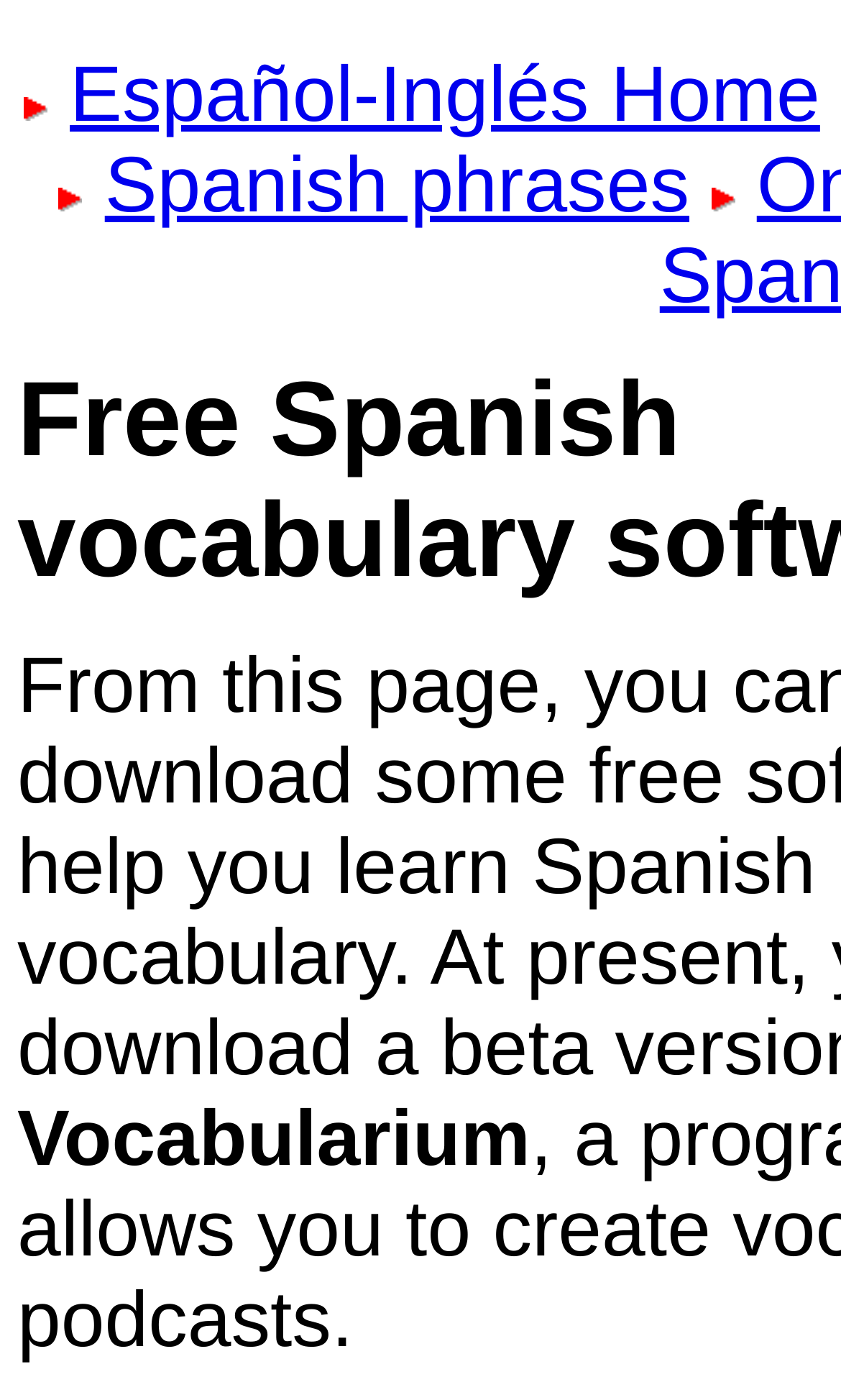Provide a thorough description of the webpage you see.

The webpage is dedicated to providing free software for learning Spanish vocabulary. At the top left corner, there is a small image, followed by a non-descriptive text element. To the right of these elements, there is a prominent link to the "Español-Inglés Home" page. 

Below these elements, there are three more elements aligned horizontally. From left to right, there is a small image, a non-descriptive text element, and a link to "Spanish phrases". On the far right side of the page, there is another small image.